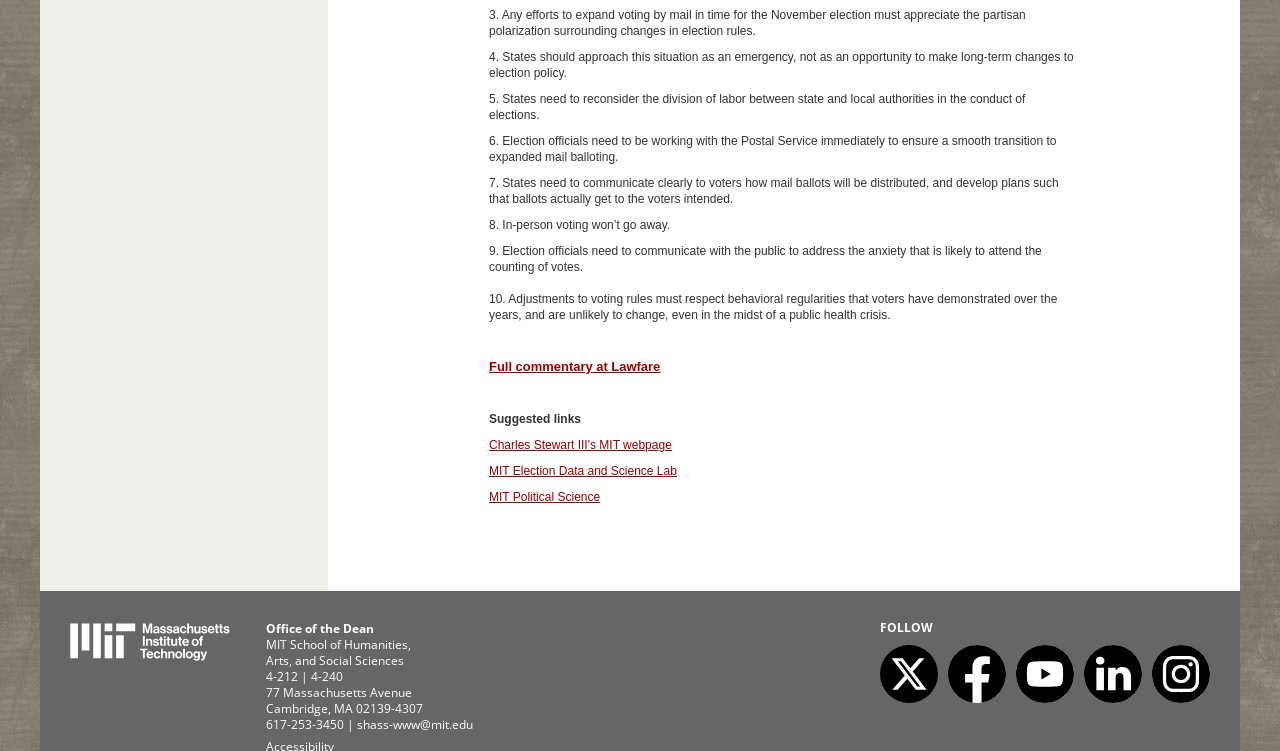Please answer the following question using a single word or phrase: 
What is the purpose of the 'Suggested links' section?

To provide additional resources